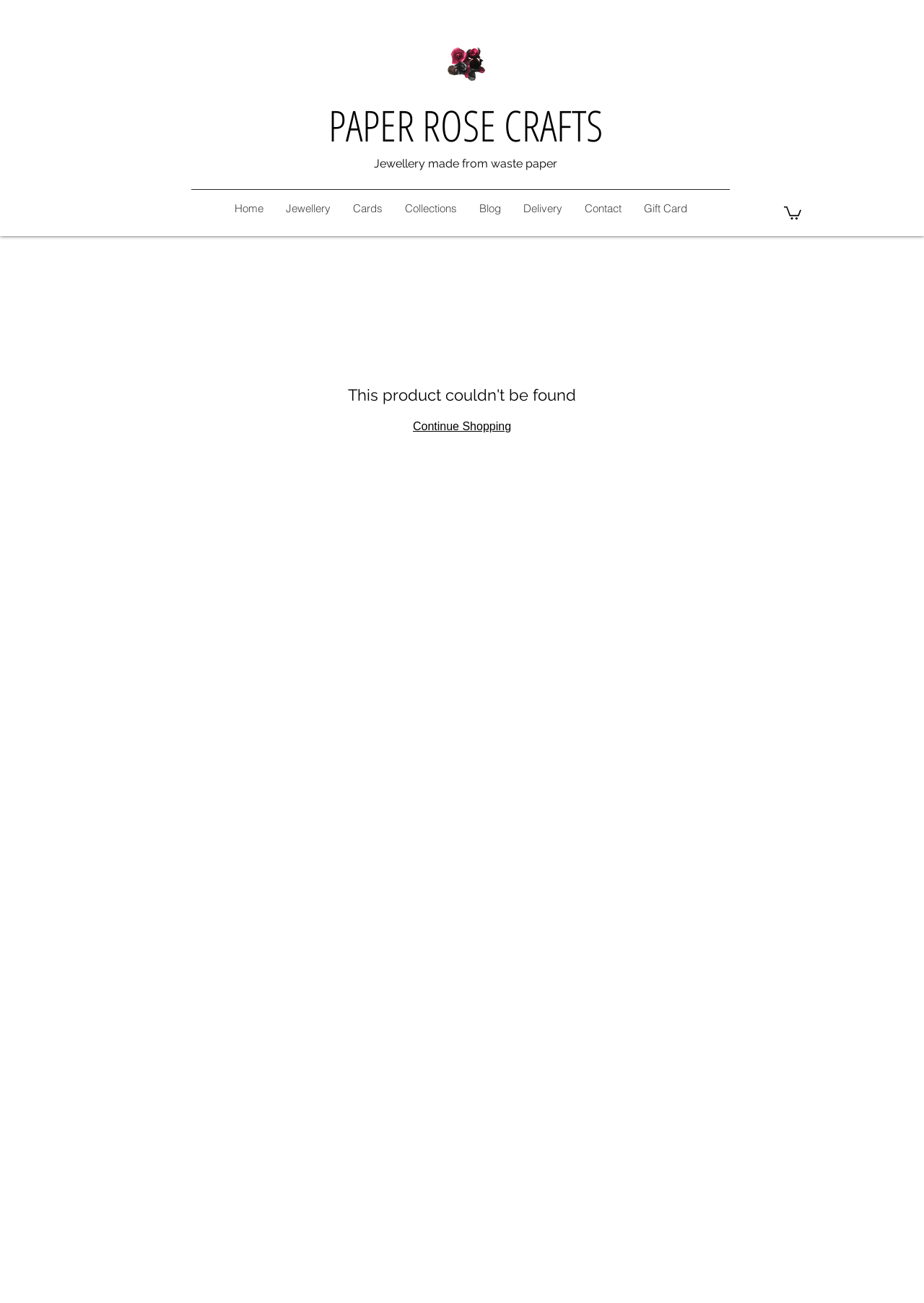Identify the bounding box coordinates of the specific part of the webpage to click to complete this instruction: "Go to Home page".

[0.241, 0.152, 0.297, 0.169]